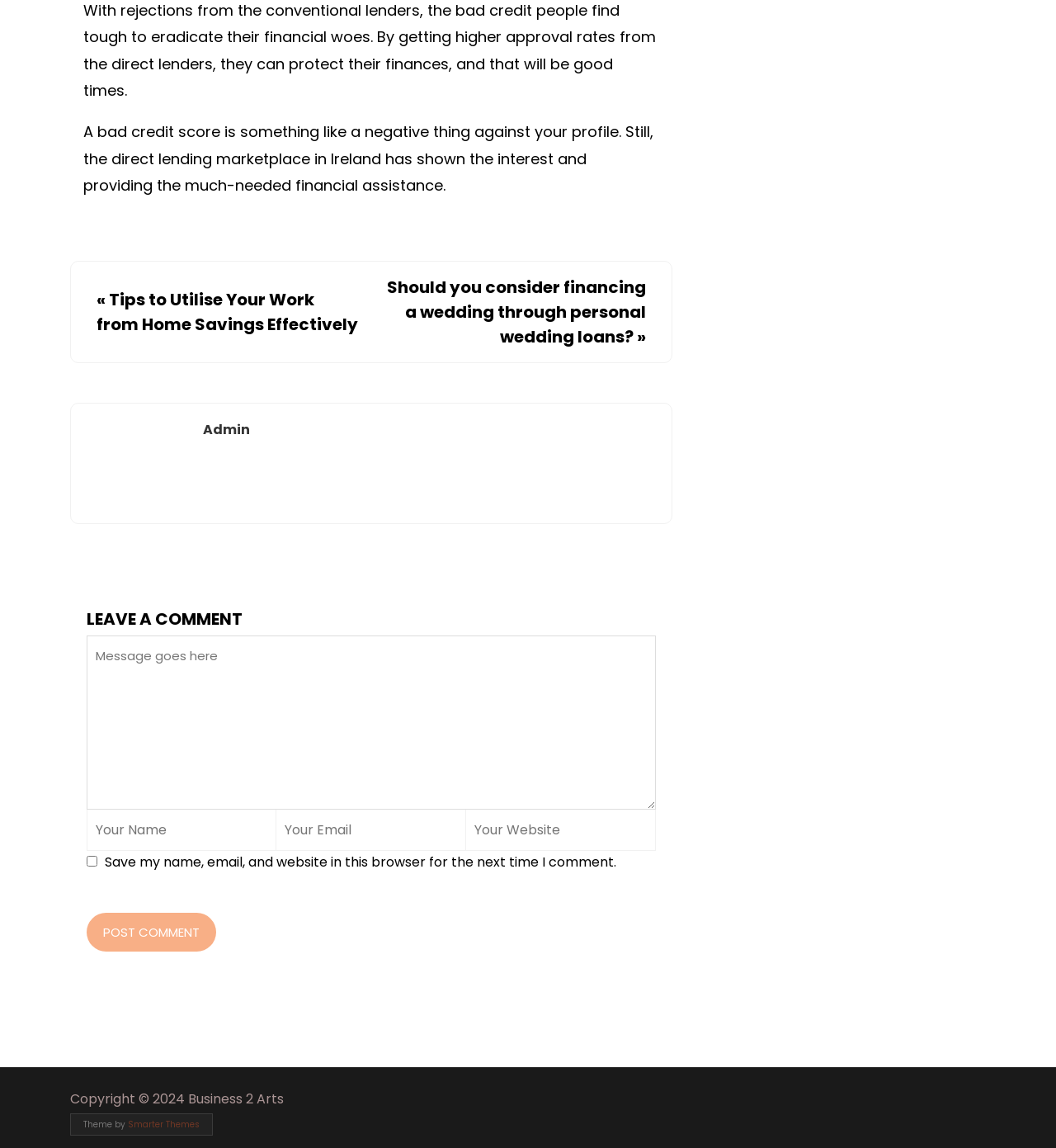What is the purpose of the textboxes?
Please respond to the question with a detailed and thorough explanation.

The textboxes are provided below the 'LEAVE A COMMENT' heading, which suggests that they are meant for users to input their message, name, email, and website in order to leave a comment on the webpage.